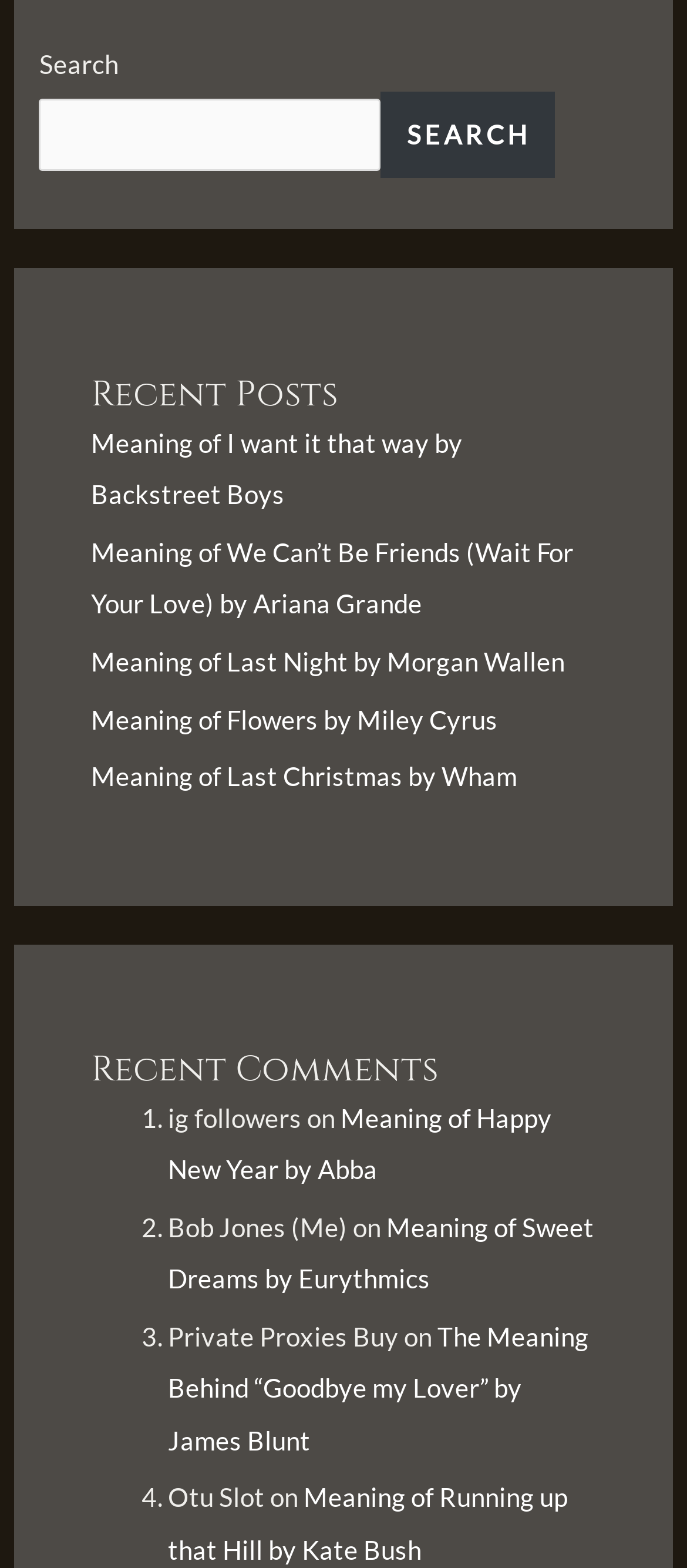What is the purpose of the search box?
Based on the image, answer the question in a detailed manner.

The search box is located at the top of the webpage, and it has a button with the text 'SEARCH'. This suggests that the search box is used to search for songs or song meanings, which is the main content of the webpage.